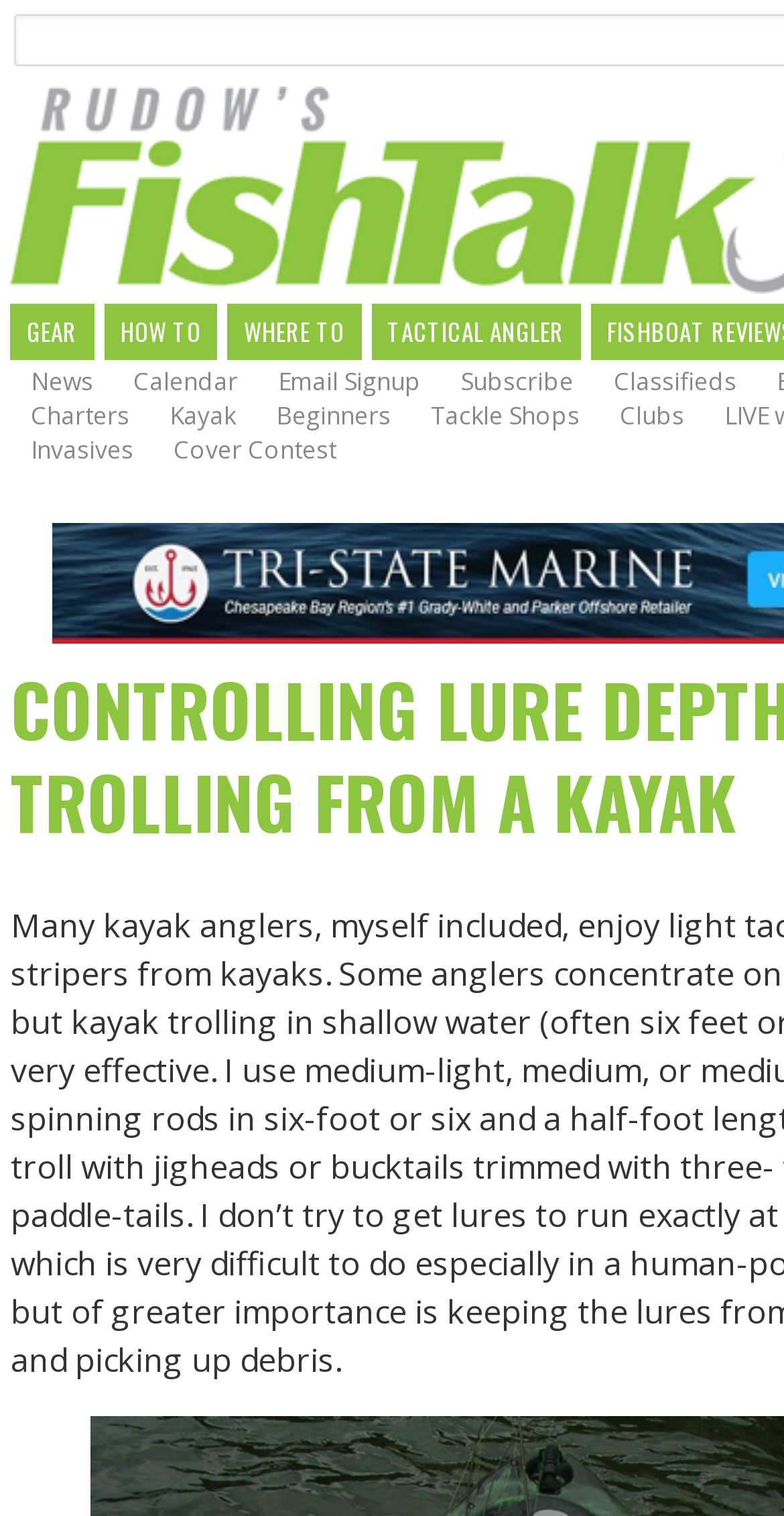By analyzing the image, answer the following question with a detailed response: What is the position of the 'News' link?

I can see the 'News' link element with a bounding box coordinate of [0.039, 0.244, 0.118, 0.26] and the 'Calendar' link element with a bounding box coordinate of [0.17, 0.244, 0.303, 0.26]. By comparing their y1 and y2 coordinates, I can determine that the 'News' link is above the 'Calendar' link.